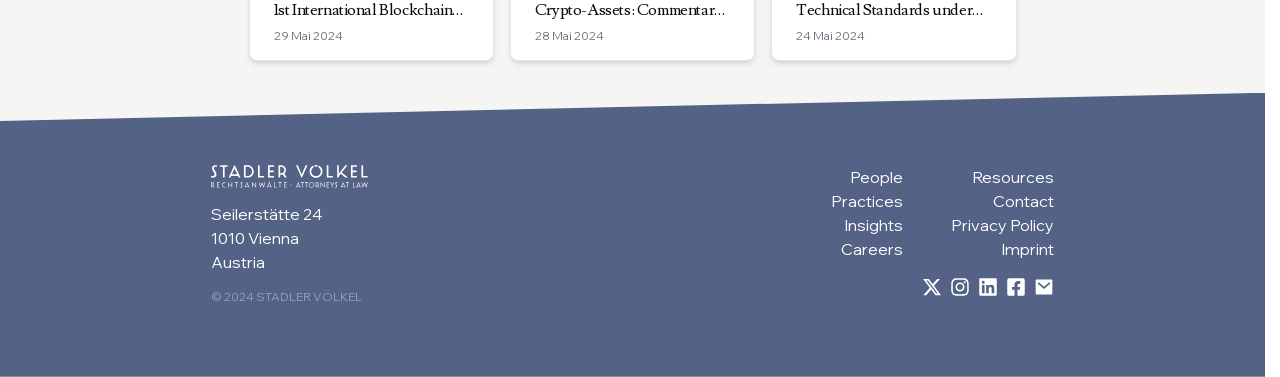Determine the bounding box of the UI element mentioned here: "Privacy Policy". The coordinates must be in the format [left, top, right, bottom] with values ranging from 0 to 1.

[0.743, 0.564, 0.824, 0.628]